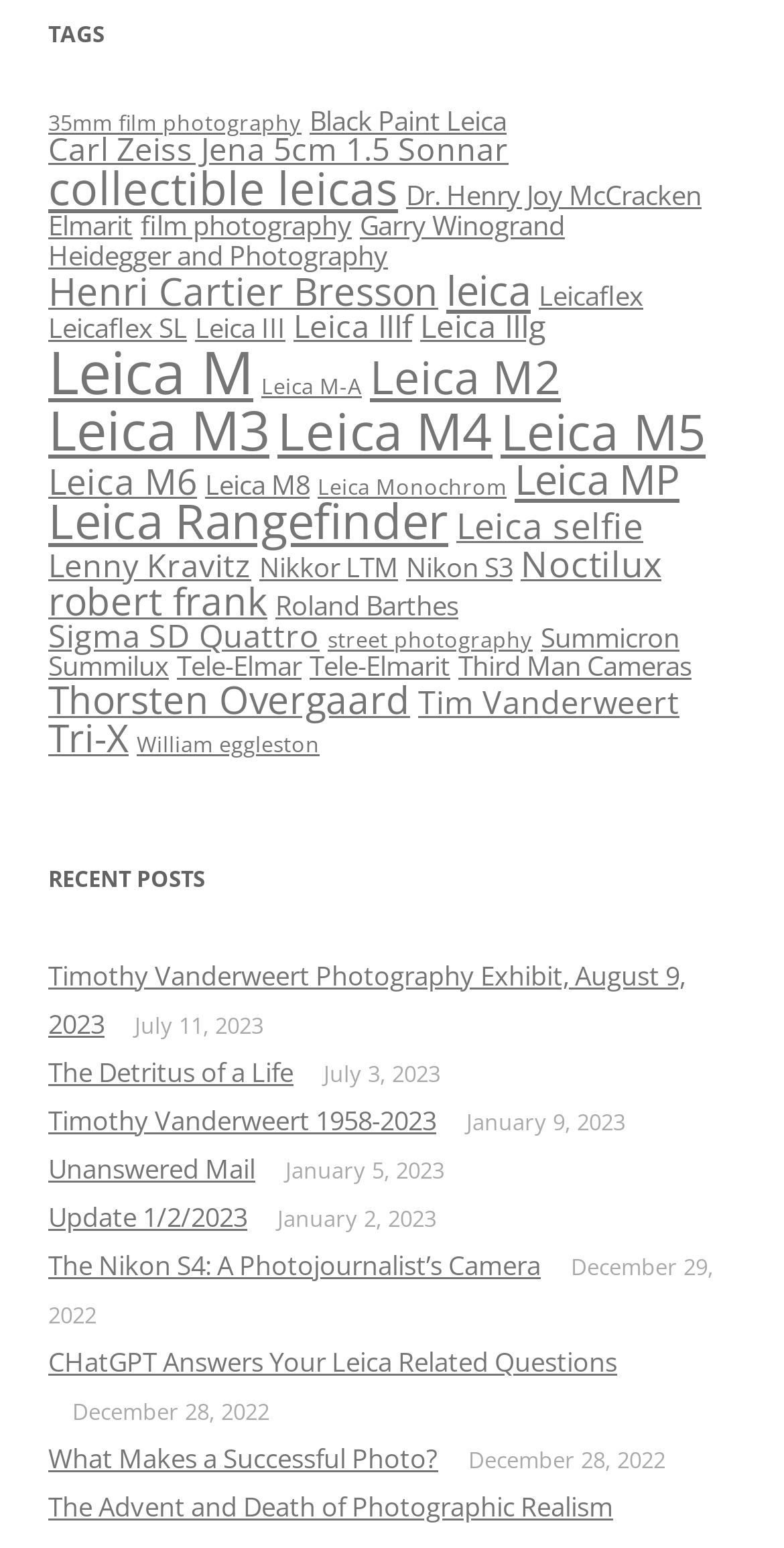Bounding box coordinates are specified in the format (top-left x, top-left y, bottom-right x, bottom-right y). All values are floating point numbers bounded between 0 and 1. Please provide the bounding box coordinate of the region this sentence describes: Dr. Henry Joy McCracken

[0.518, 0.114, 0.895, 0.137]